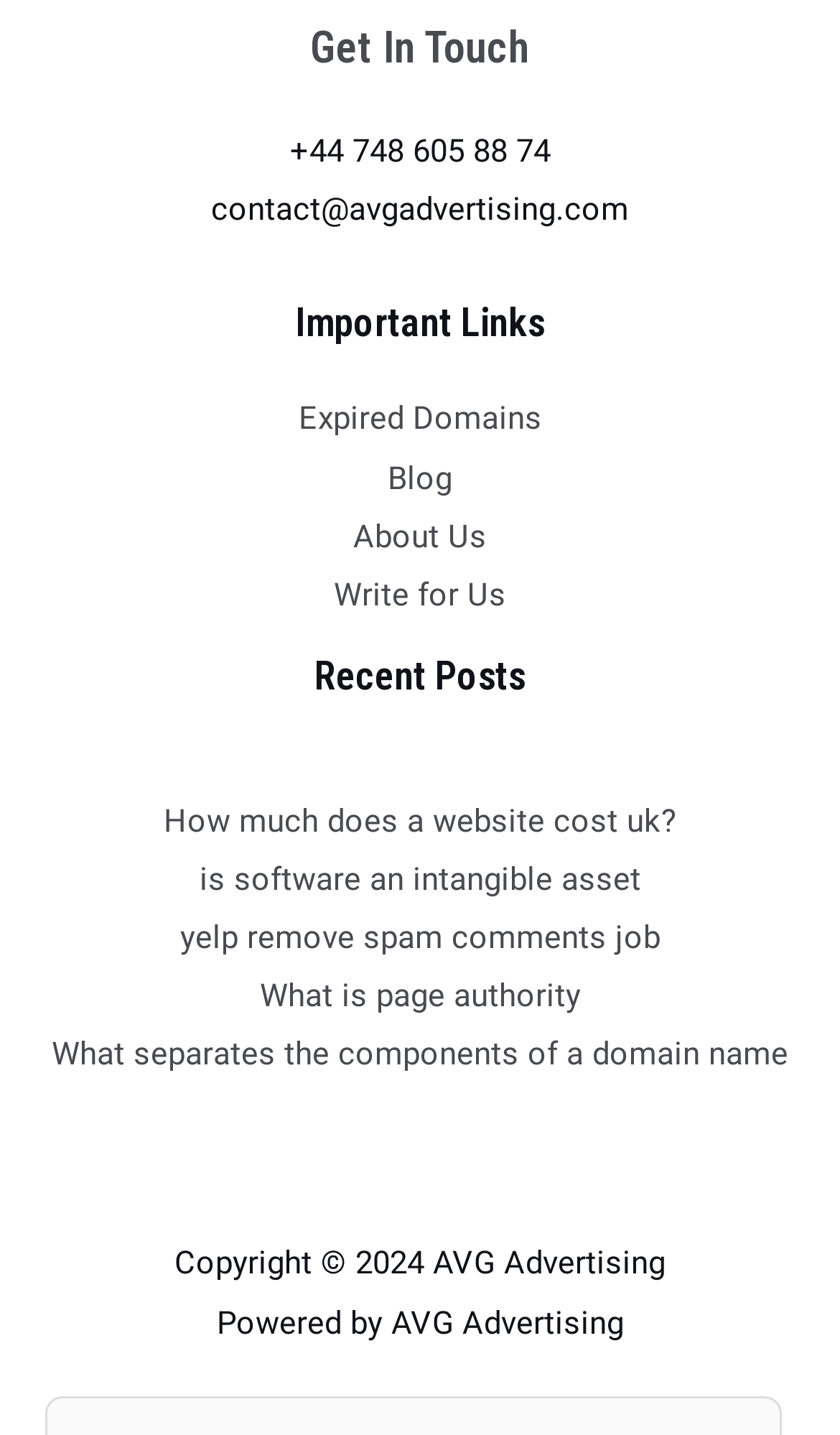Determine the bounding box coordinates for the area that should be clicked to carry out the following instruction: "read the article posted on 29 januari, 2023".

None